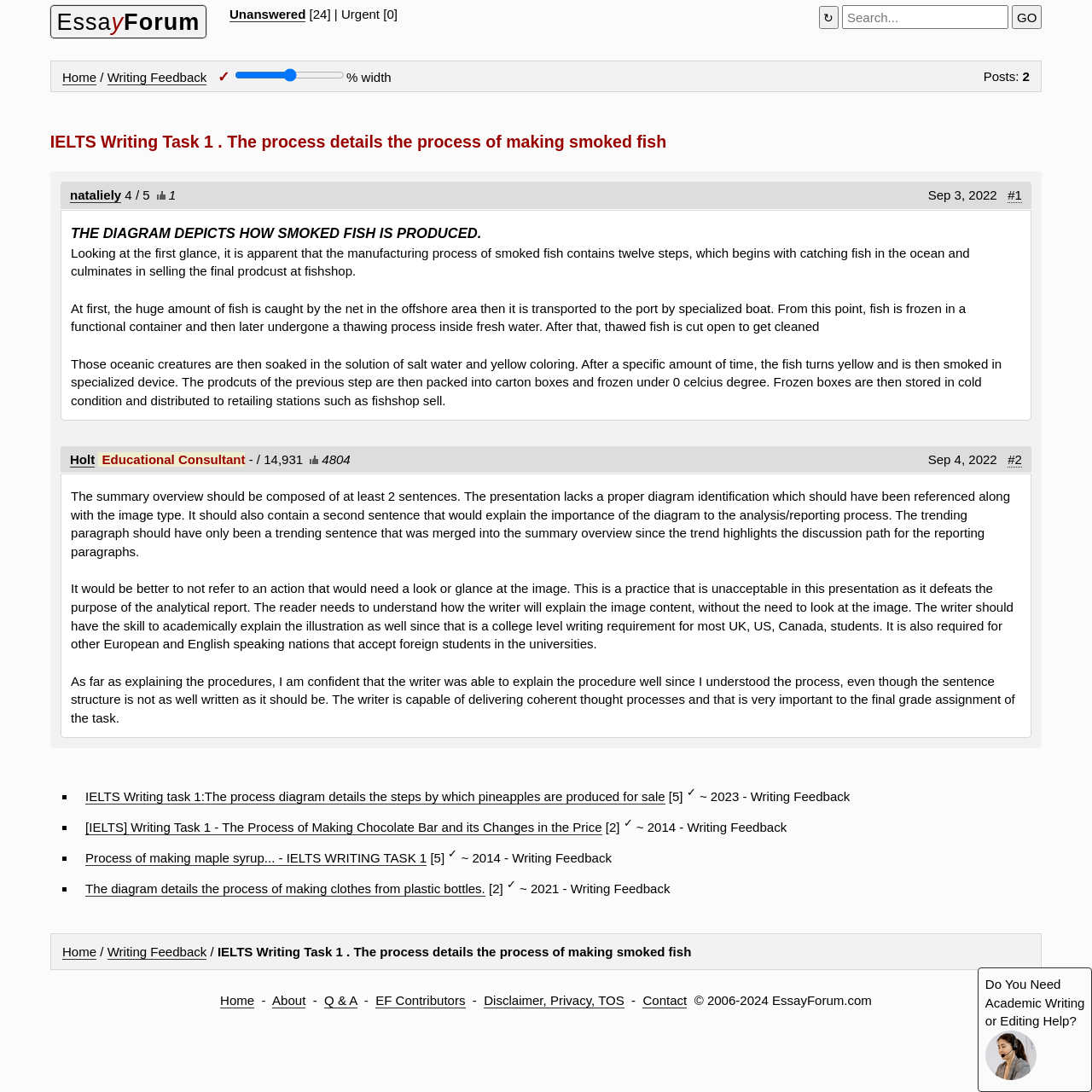How many steps are involved in the production of smoked fish?
Answer the question with a detailed and thorough explanation.

According to the article, the manufacturing process of smoked fish contains twelve steps, which begins with catching fish in the ocean and culminates in selling the final product at a fish shop.